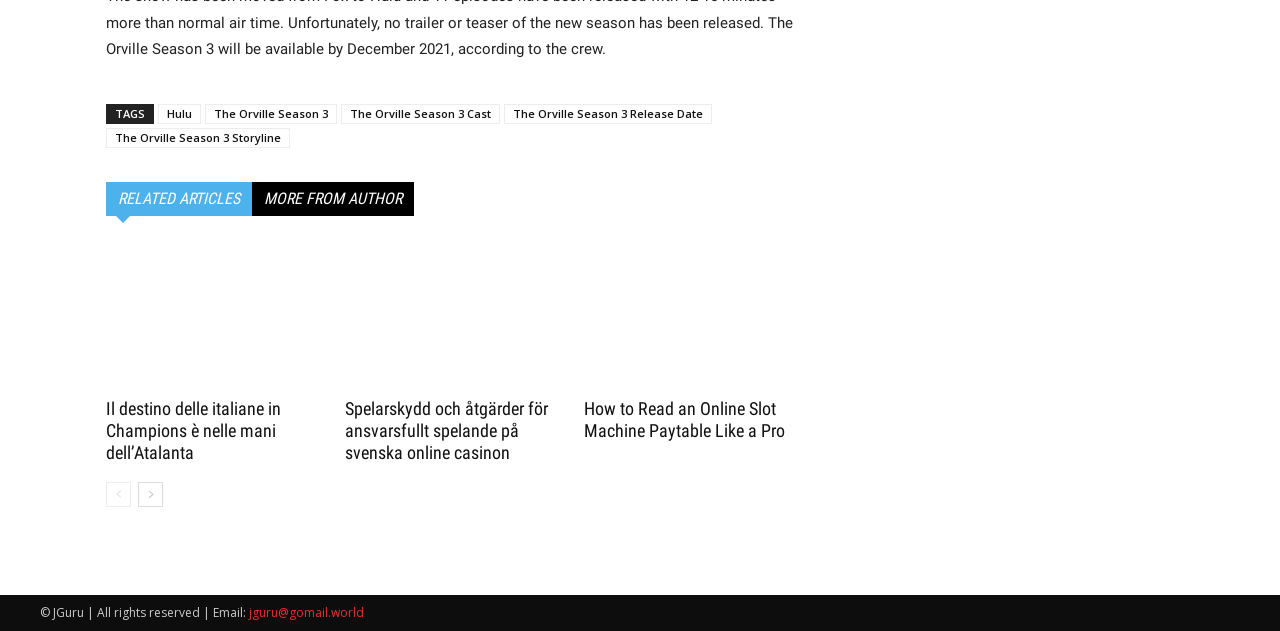What type of content is displayed in the main section?
Look at the screenshot and respond with a single word or phrase.

Article summaries